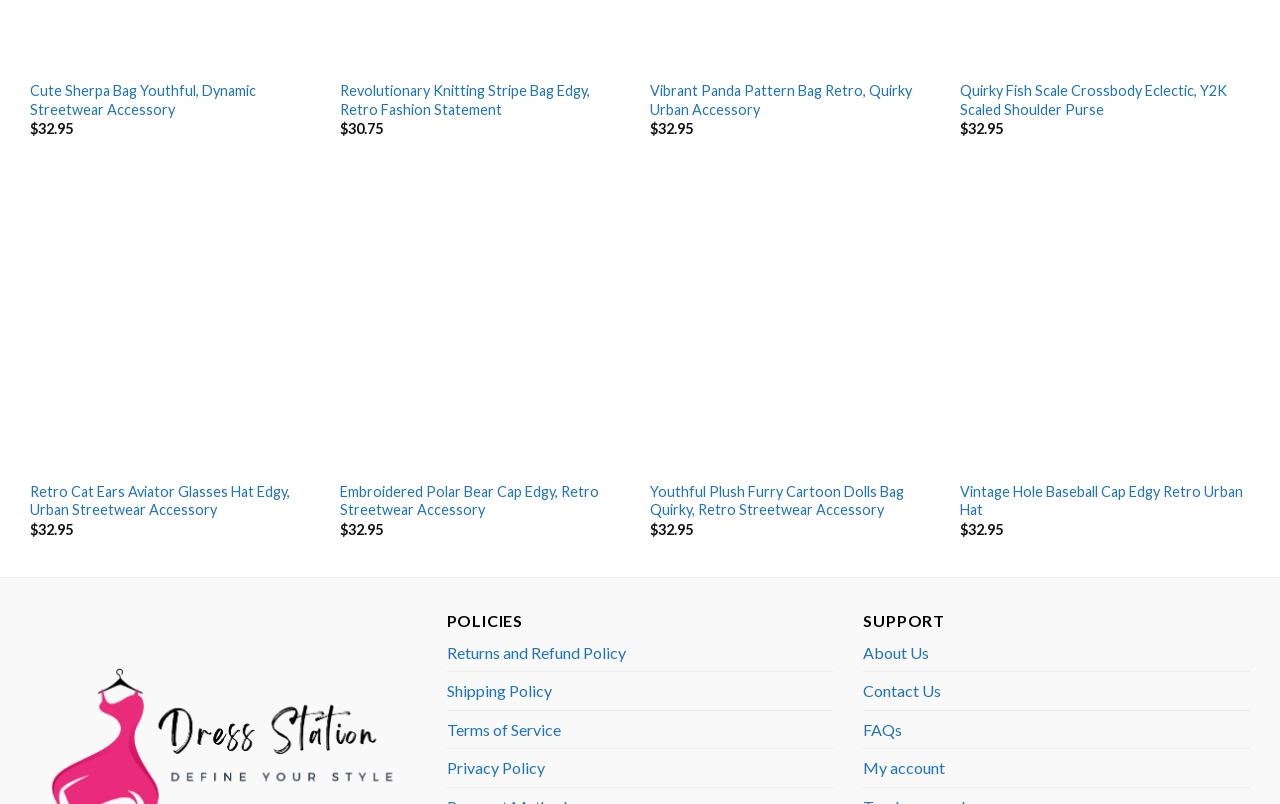Provide a brief response to the question below using one word or phrase:
What is the price of the 'Cute Sherpa Bag'?

$32.95